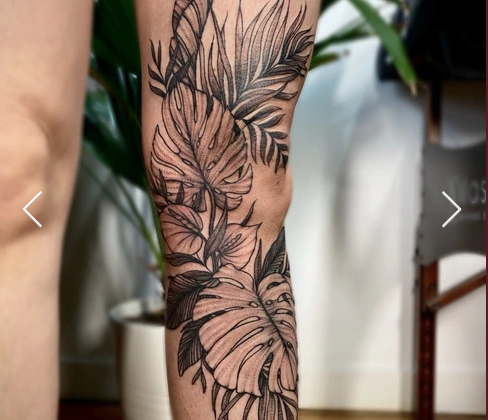Review the image closely and give a comprehensive answer to the question: Where is the tattoo located?

The tattoo is located on the leg because the caption states that the tattoo is prominently displayed on the leg, emphasizing the artistry and skill involved in creating vivid line work and shading.